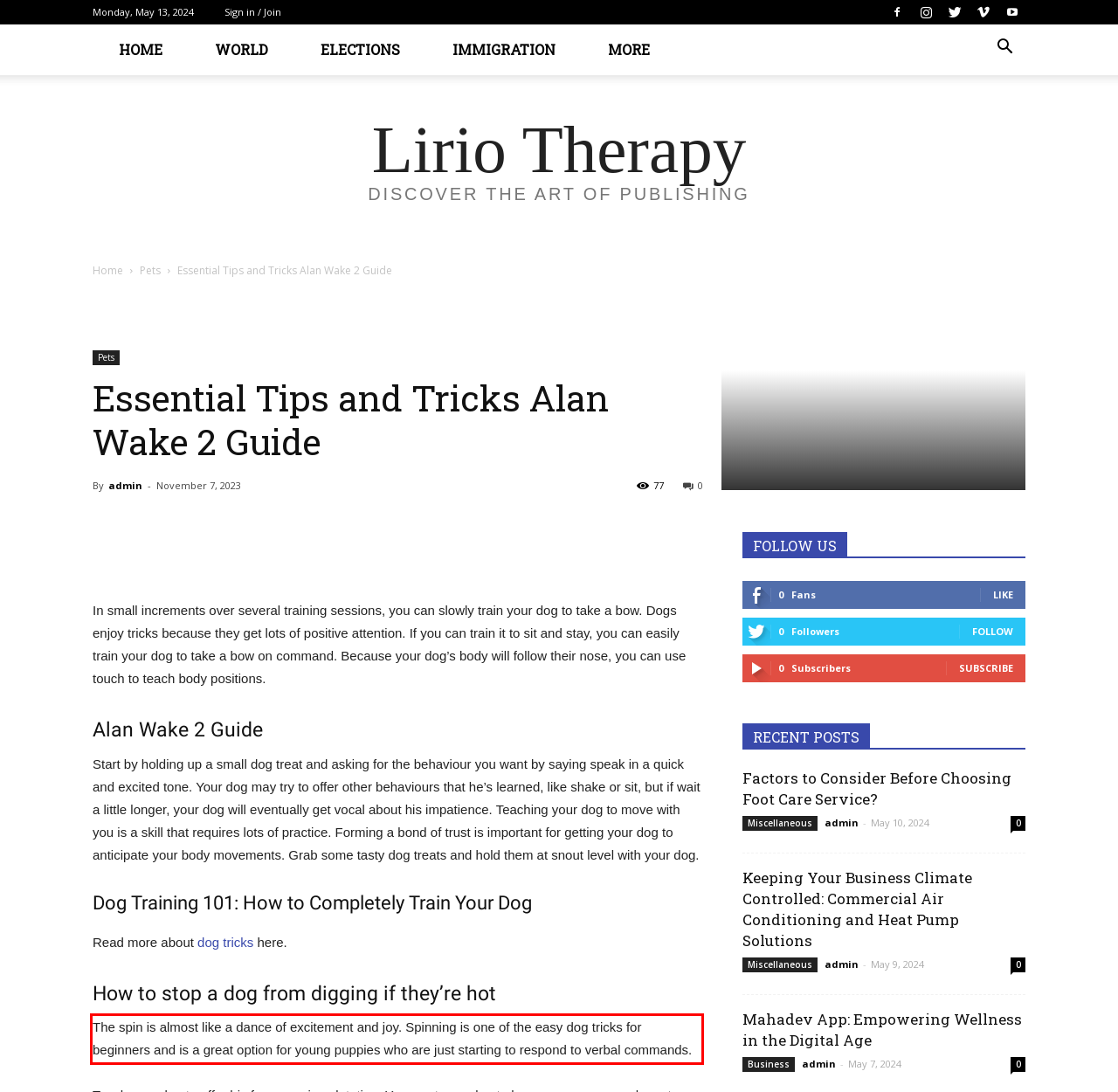Analyze the red bounding box in the provided webpage screenshot and generate the text content contained within.

The spin is almost like a dance of excitement and joy. Spinning is one of the easy dog tricks for beginners and is a great option for young puppies who are just starting to respond to verbal commands.